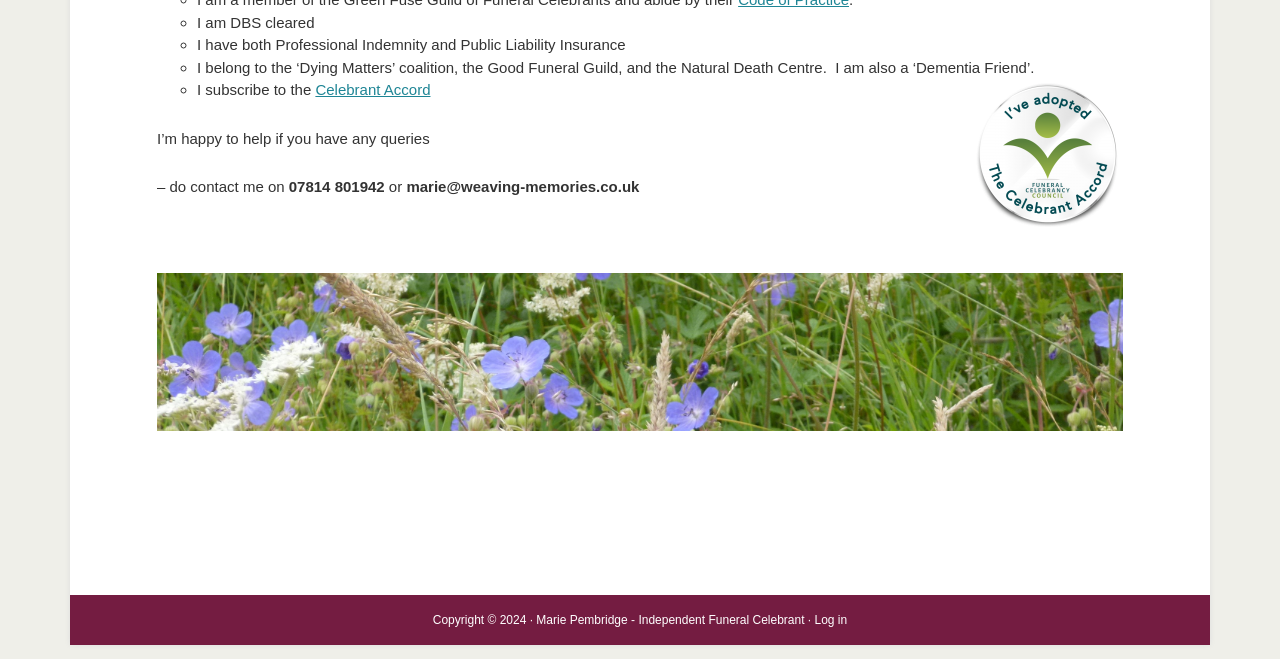Provide the bounding box coordinates of the HTML element described by the text: "alt="Cranesbill"".

[0.123, 0.651, 0.877, 0.677]